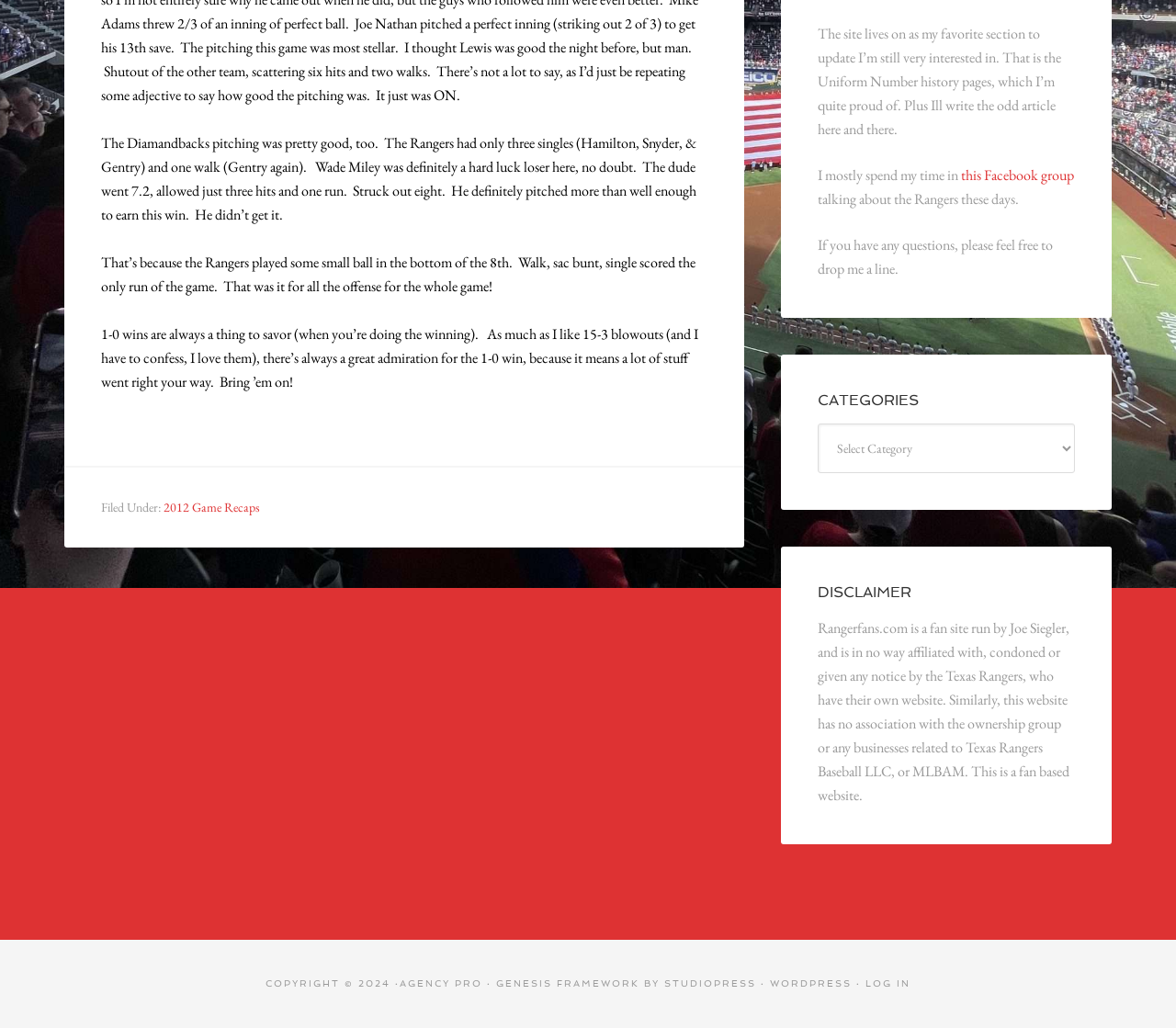Find the UI element described as: "WordPress" and predict its bounding box coordinates. Ensure the coordinates are four float numbers between 0 and 1, [left, top, right, bottom].

[0.655, 0.951, 0.724, 0.961]